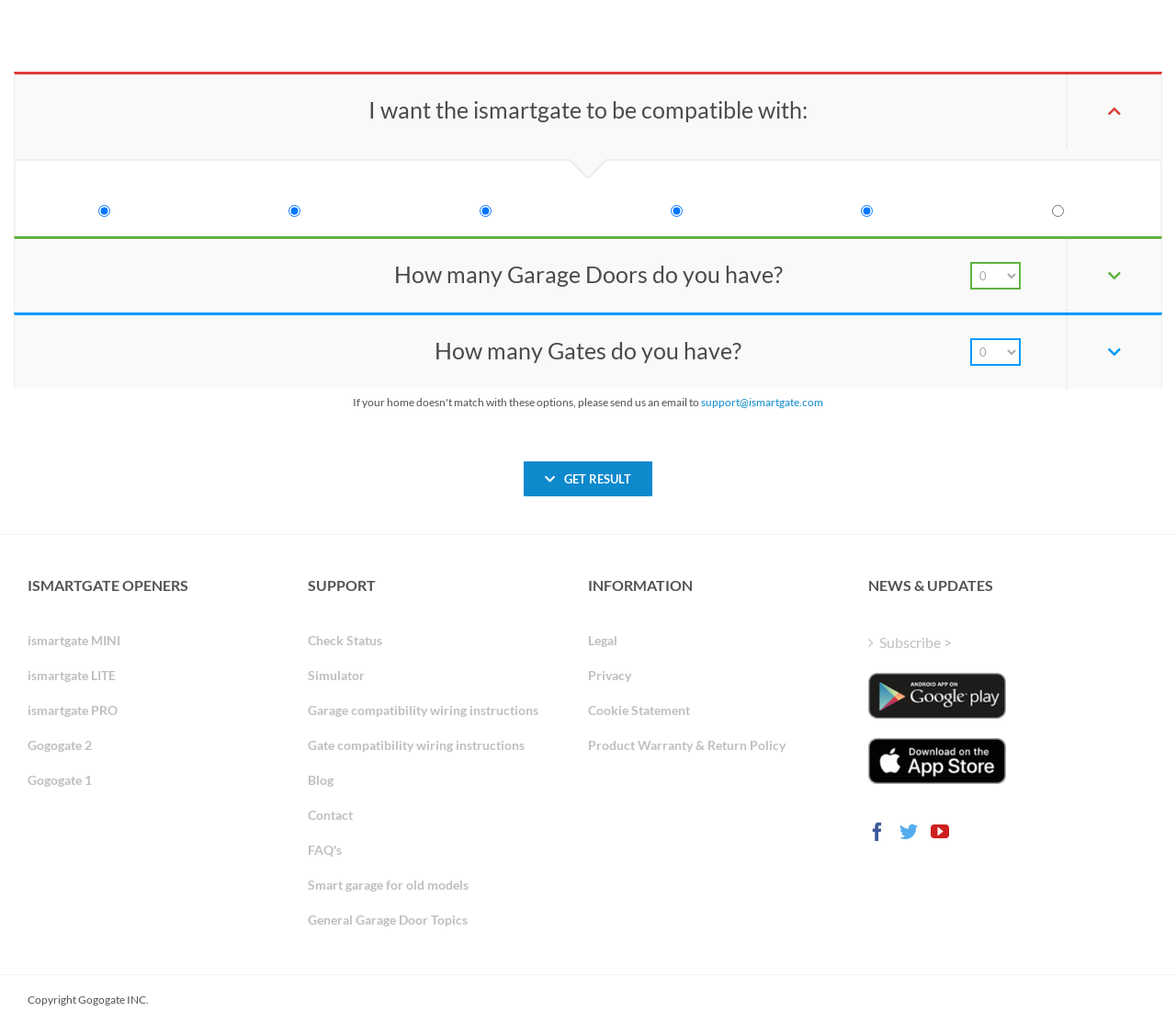What is the contact email address for support?
Utilize the image to construct a detailed and well-explained answer.

On the webpage, I can see the text 'If your home doesn't match with these options, please send us an email to support@ismartgate.com' which indicates that the contact email address for support is support@ismartgate.com.